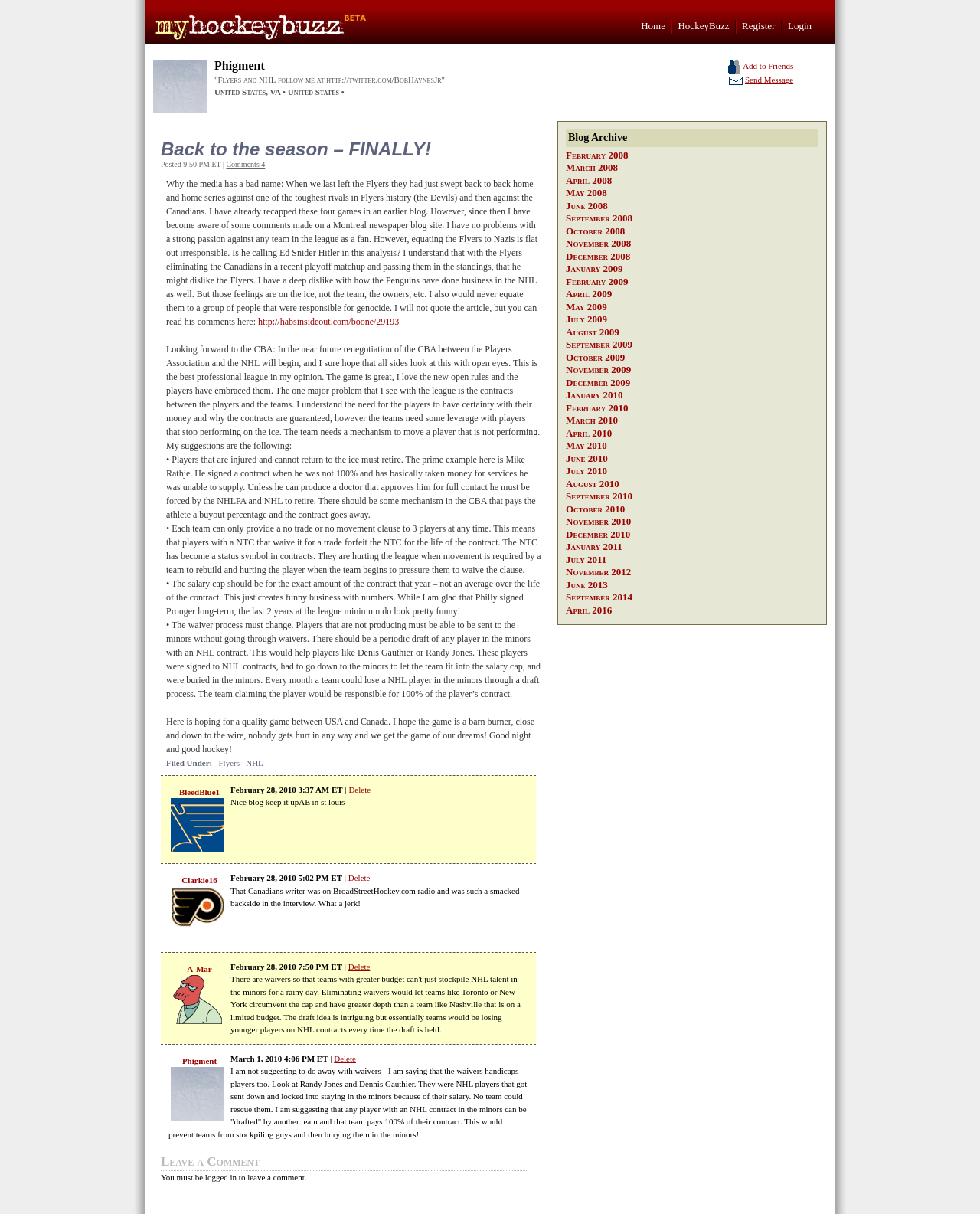Can you find the bounding box coordinates of the area I should click to execute the following instruction: "Click on the 'Register' link"?

[0.757, 0.016, 0.791, 0.026]